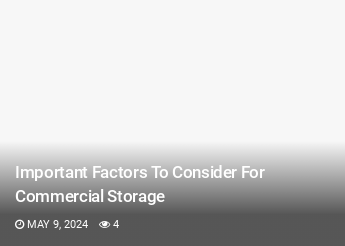Offer an in-depth description of the image.

The image features a prominent heading titled "Important Factors To Consider For Commercial Storage," emphasizing key considerations for those exploring commercial storage solutions. Accompanying the headline, the date "MAY 9, 2024," indicates when this information was published, suggesting its relevance and timeliness. Below the heading, a visual indicator of engagement shows that the post has received 4 views, reflecting its accessibility and interest within the community. This image serves as a gateway to understanding the essential elements that one must evaluate when choosing commercial storage options.